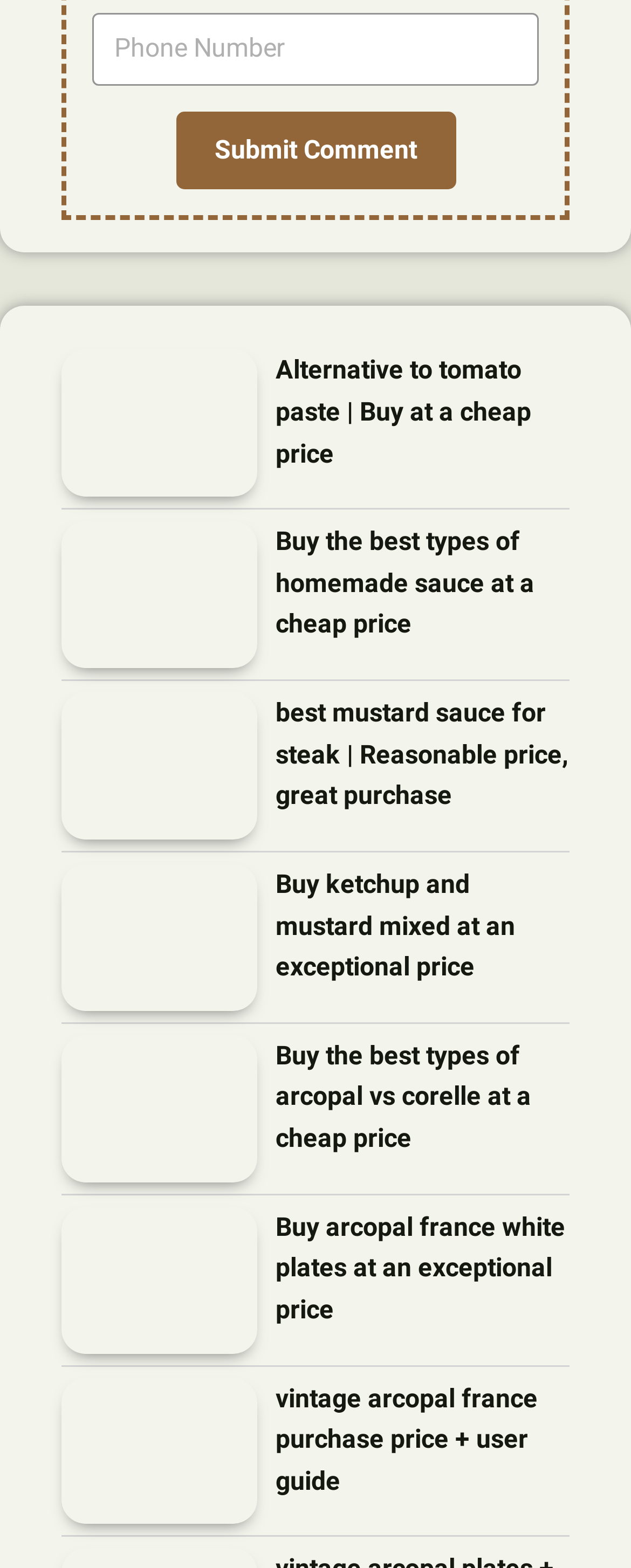What is the purpose of the textbox at the top?
Refer to the image and answer the question using a single word or phrase.

Phone Number